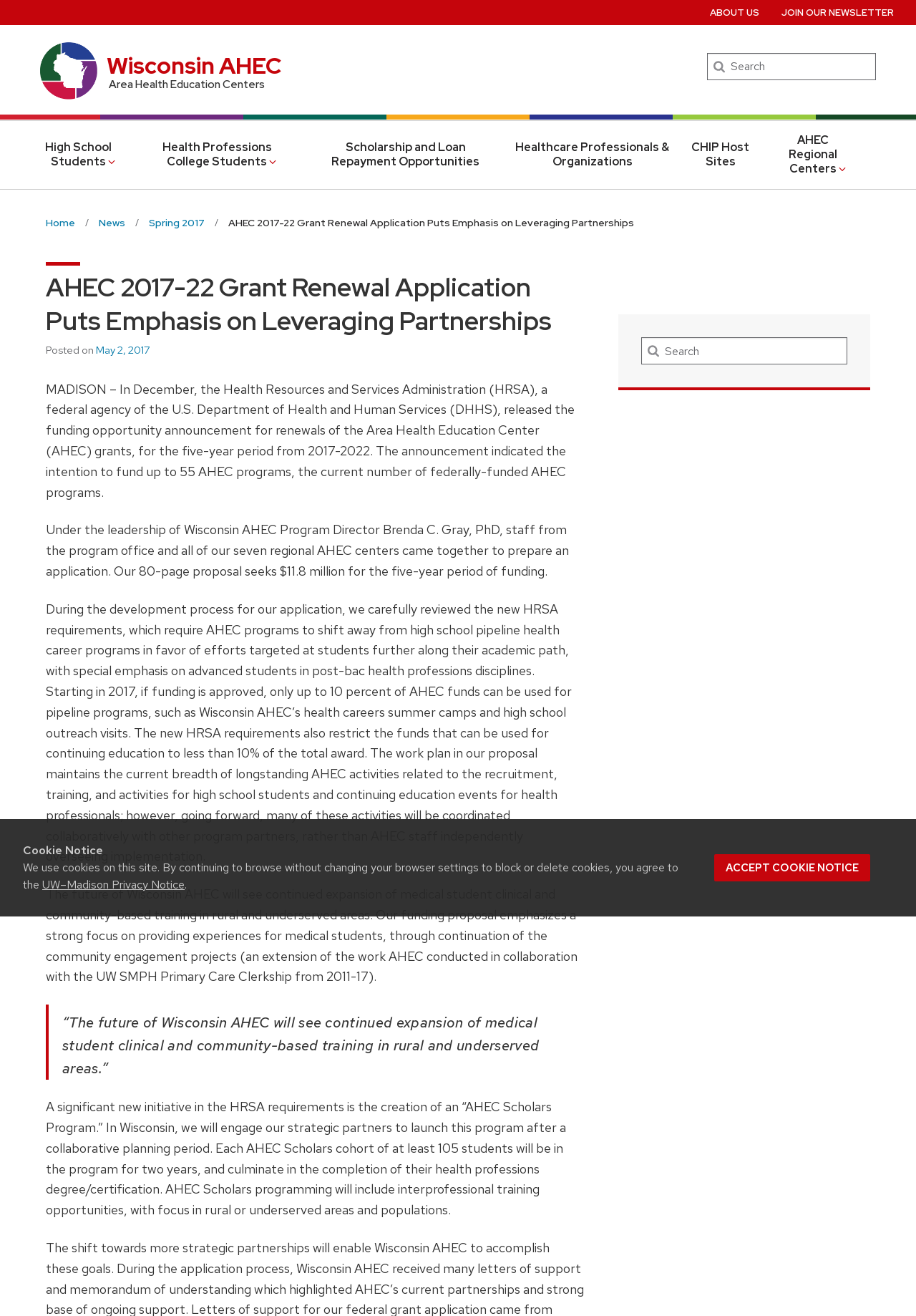Determine the bounding box coordinates for the area that needs to be clicked to fulfill this task: "View High School Students page". The coordinates must be given as four float numbers between 0 and 1, i.e., [left, top, right, bottom].

[0.044, 0.104, 0.14, 0.131]